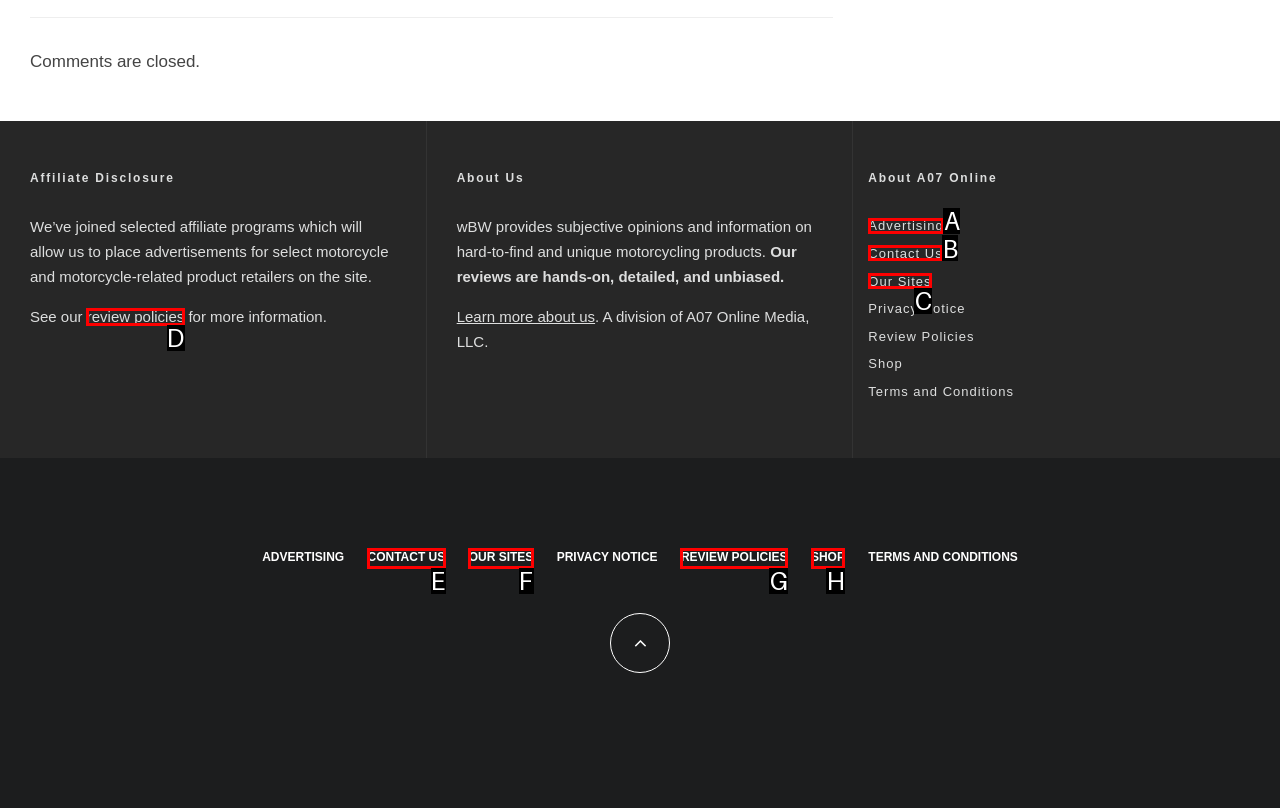Tell me which one HTML element I should click to complete the following instruction: Go to shop
Answer with the option's letter from the given choices directly.

H